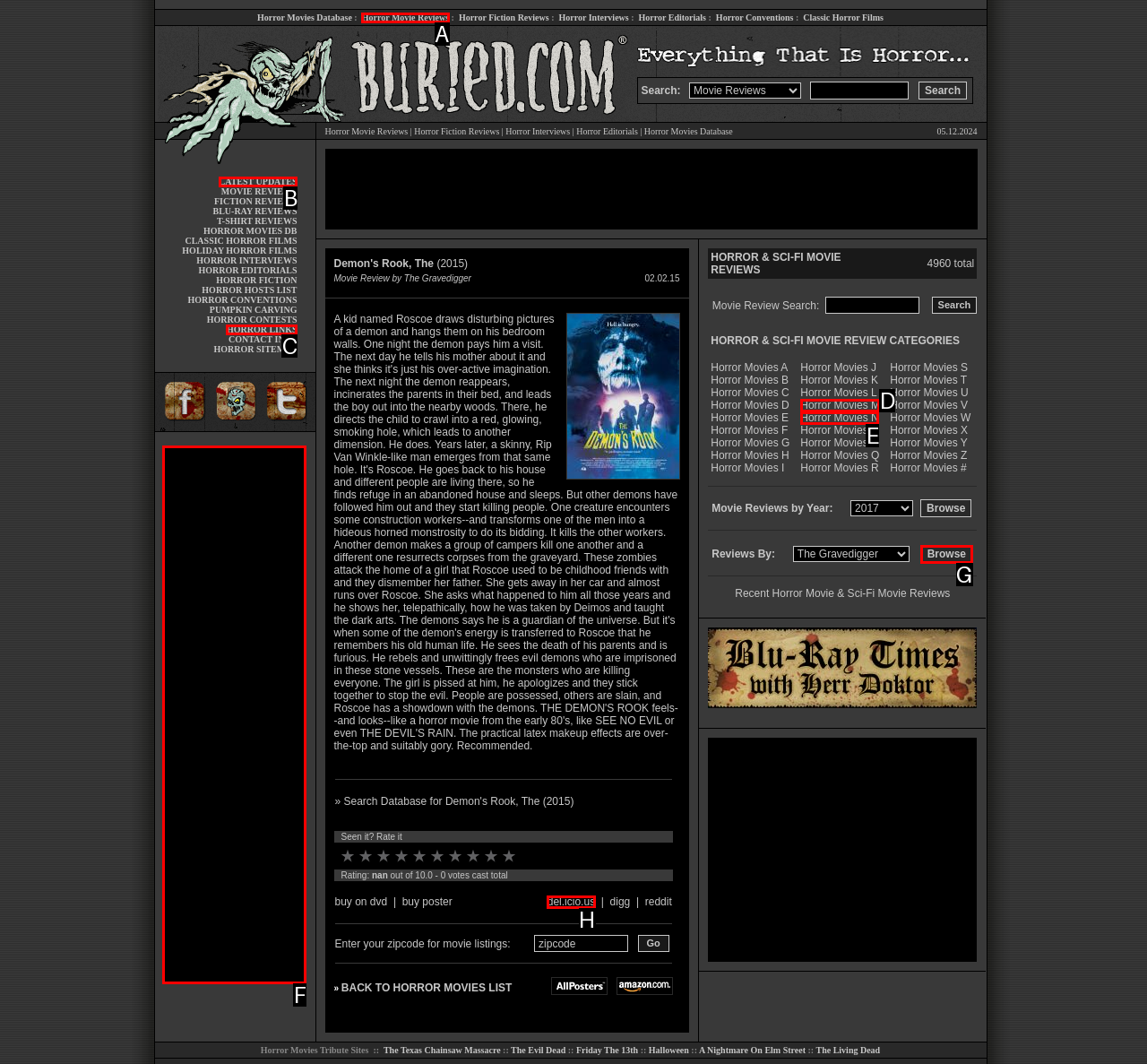Select the appropriate option that fits: del.icio.us
Reply with the letter of the correct choice.

H